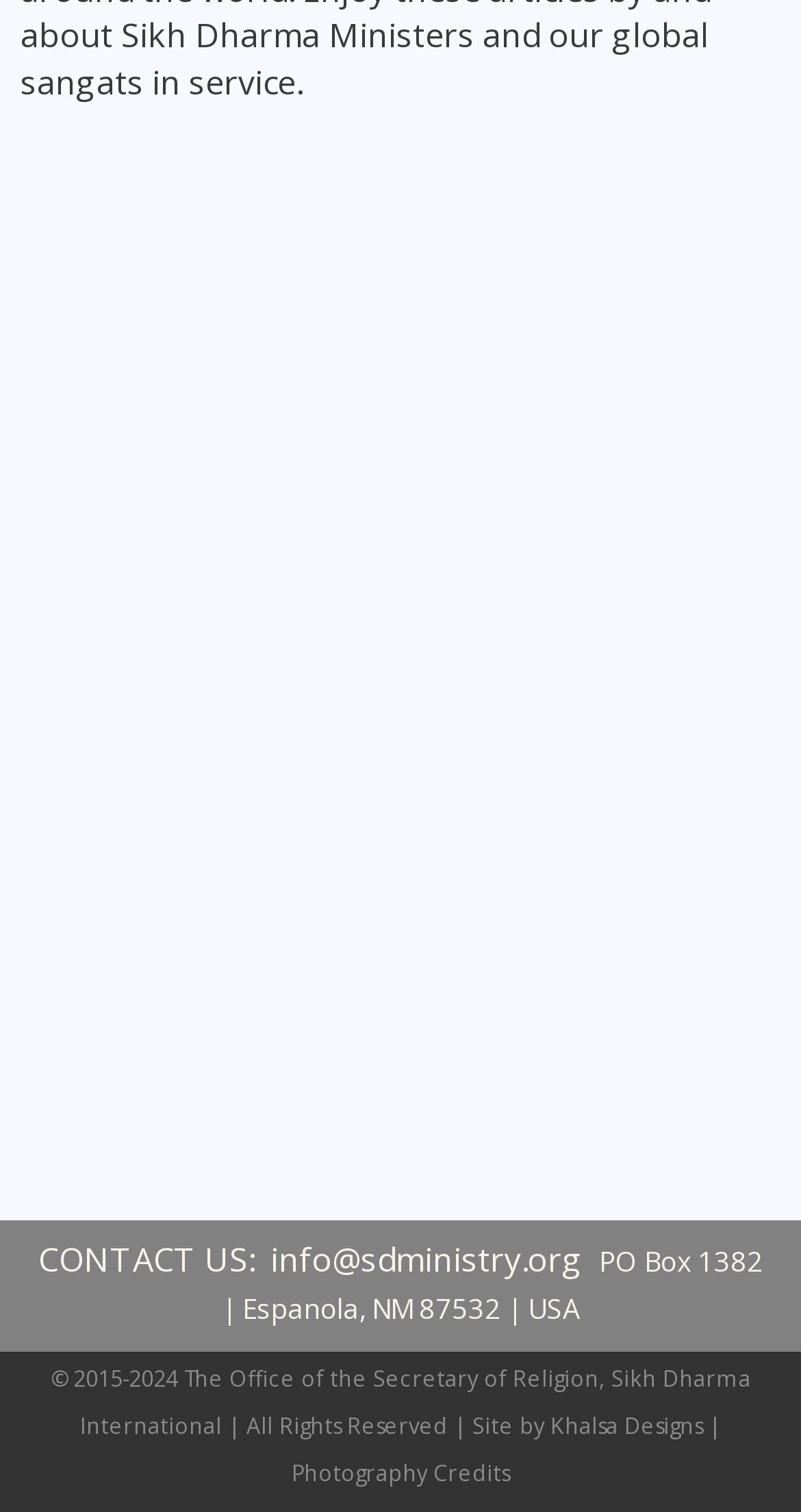Identify the bounding box coordinates for the UI element described as: "info@sdministry.org".

[0.337, 0.818, 0.737, 0.848]